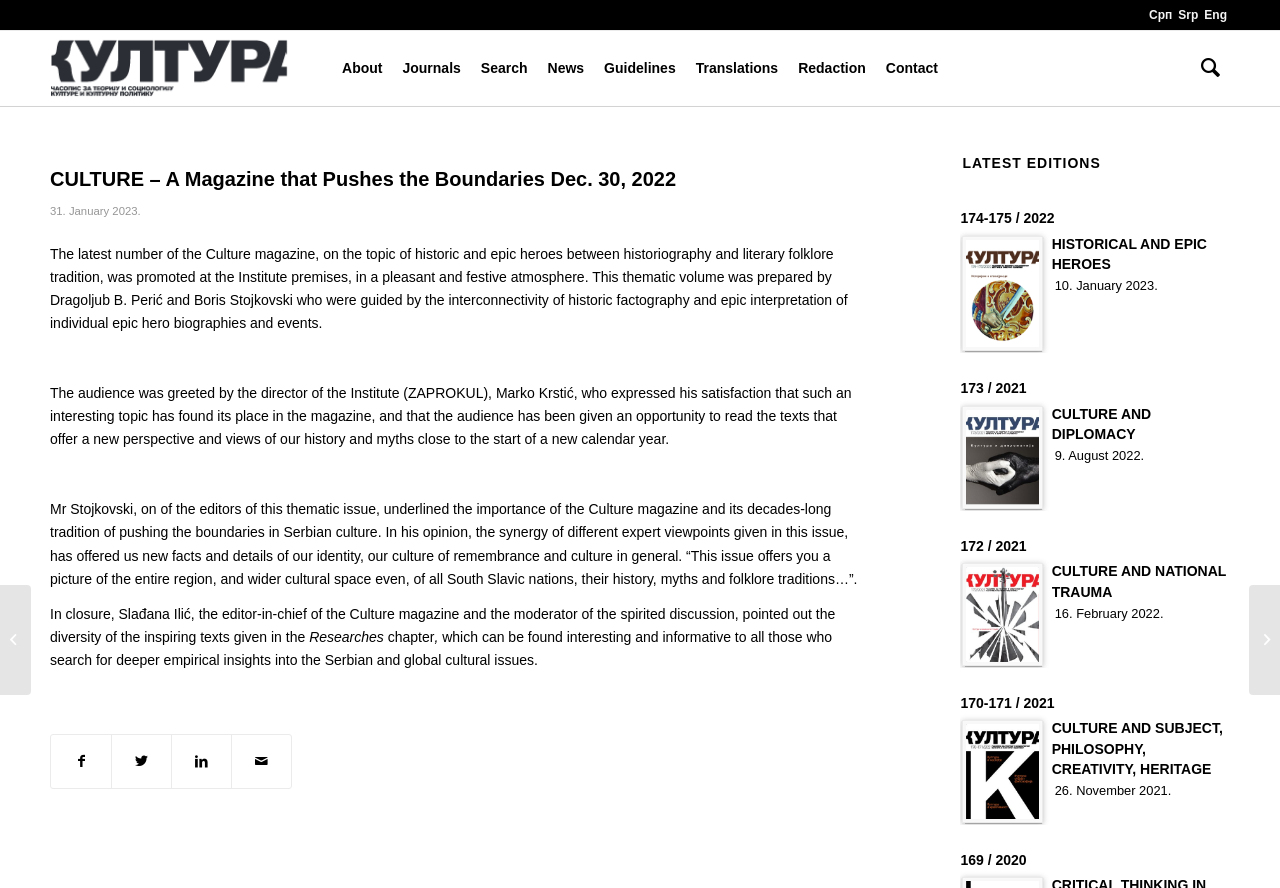Can you determine the bounding box coordinates of the area that needs to be clicked to fulfill the following instruction: "Learn more about the Culture and National Trauma issue"?

[0.75, 0.628, 0.961, 0.752]